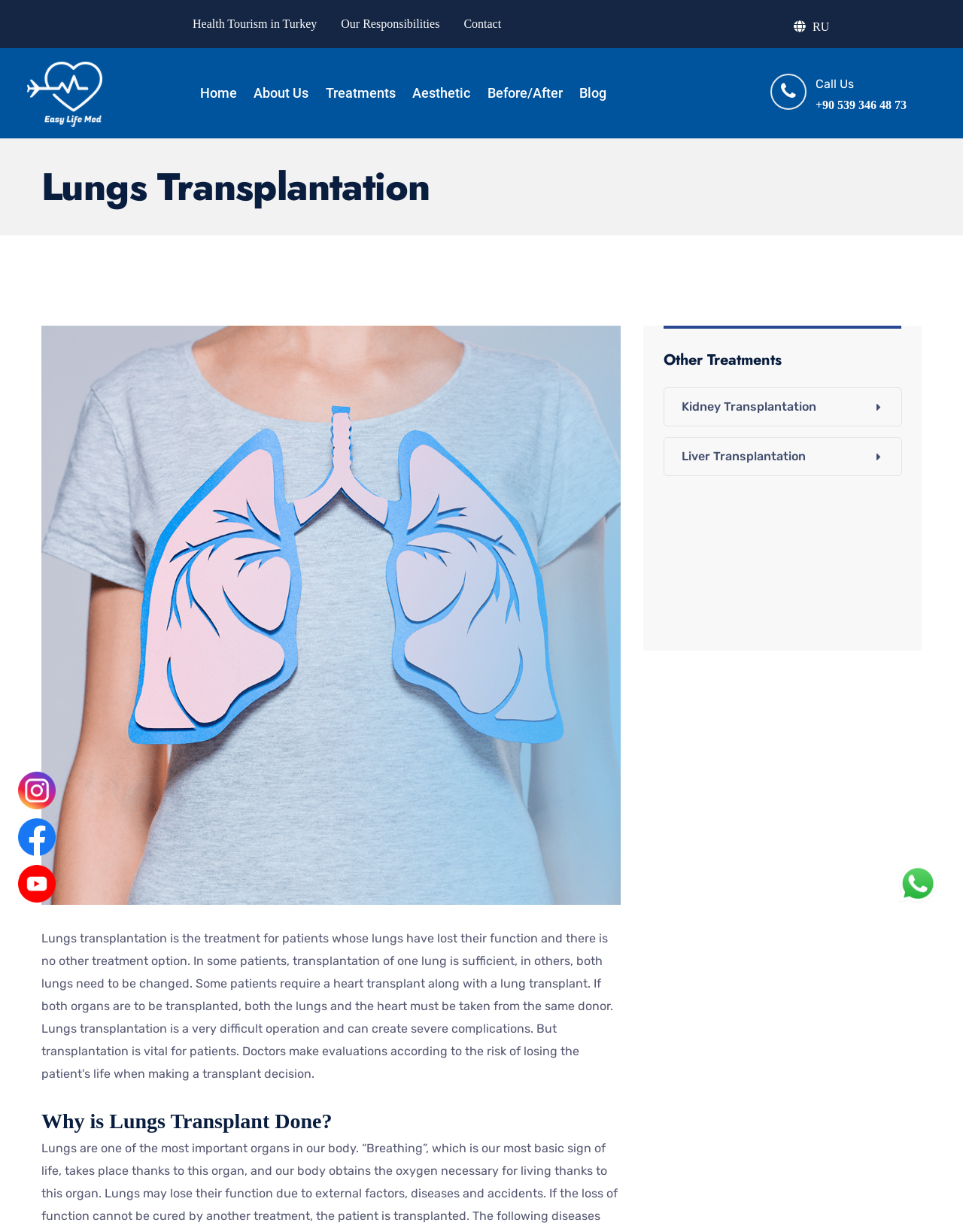Given the following UI element description: "+90 539 346 48 73", find the bounding box coordinates in the webpage screenshot.

[0.847, 0.08, 0.941, 0.09]